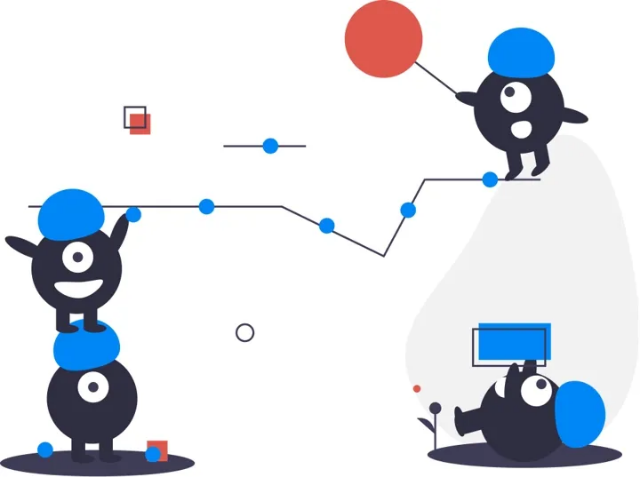What is the character on the ground interacting with?
Offer a detailed and exhaustive answer to the question.

On the right side of the image, a character is seated on the ground, and the caption states that this character is 'interacting with a screen'. This screen likely represents a digital tool or interface, and the character's interaction with it may symbolize analysis, problem-solving, or task management.